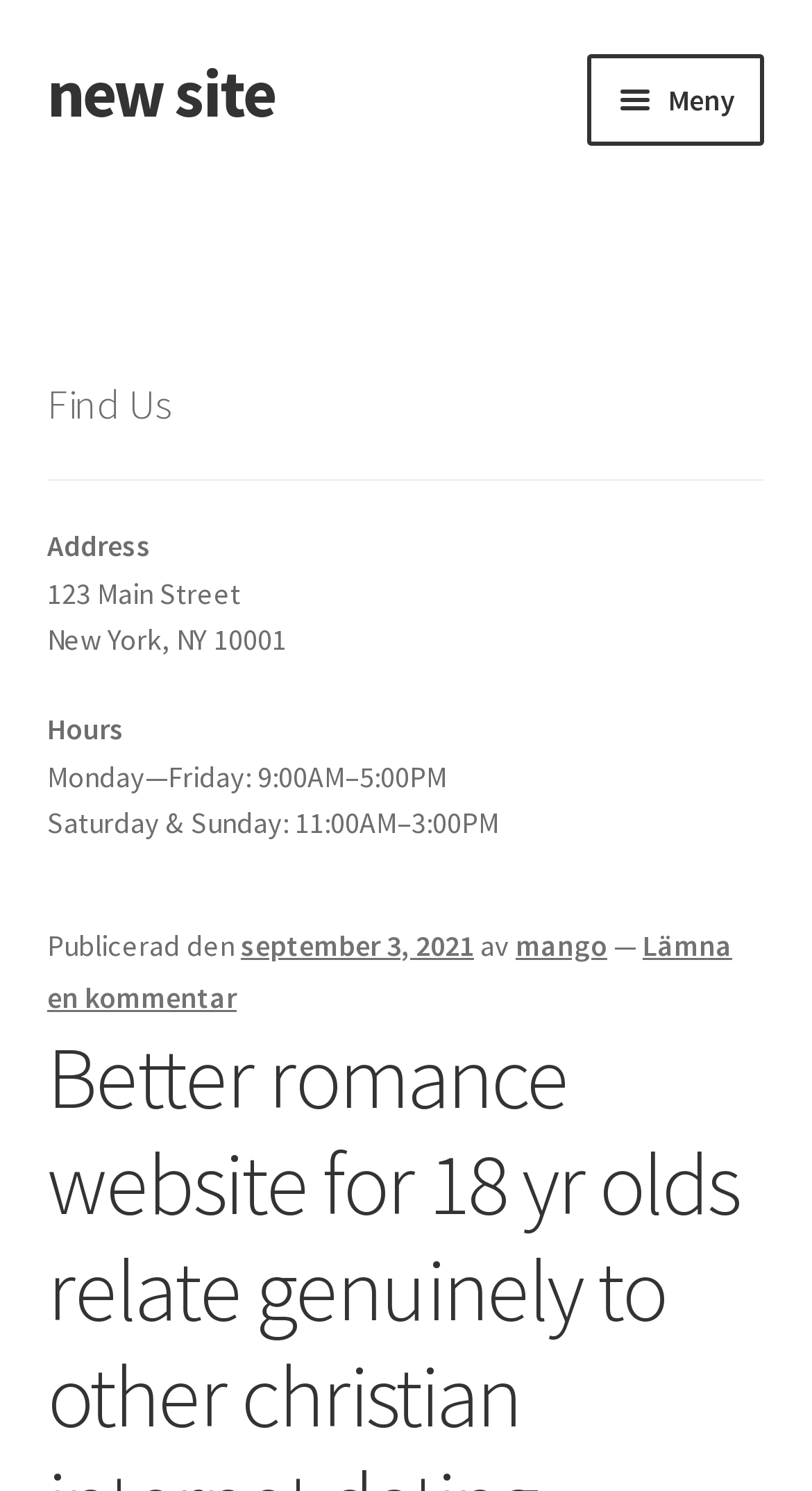Determine the webpage's heading and output its text content.

Better romance website for 18 yr olds relate genuinely to other christian internet dating